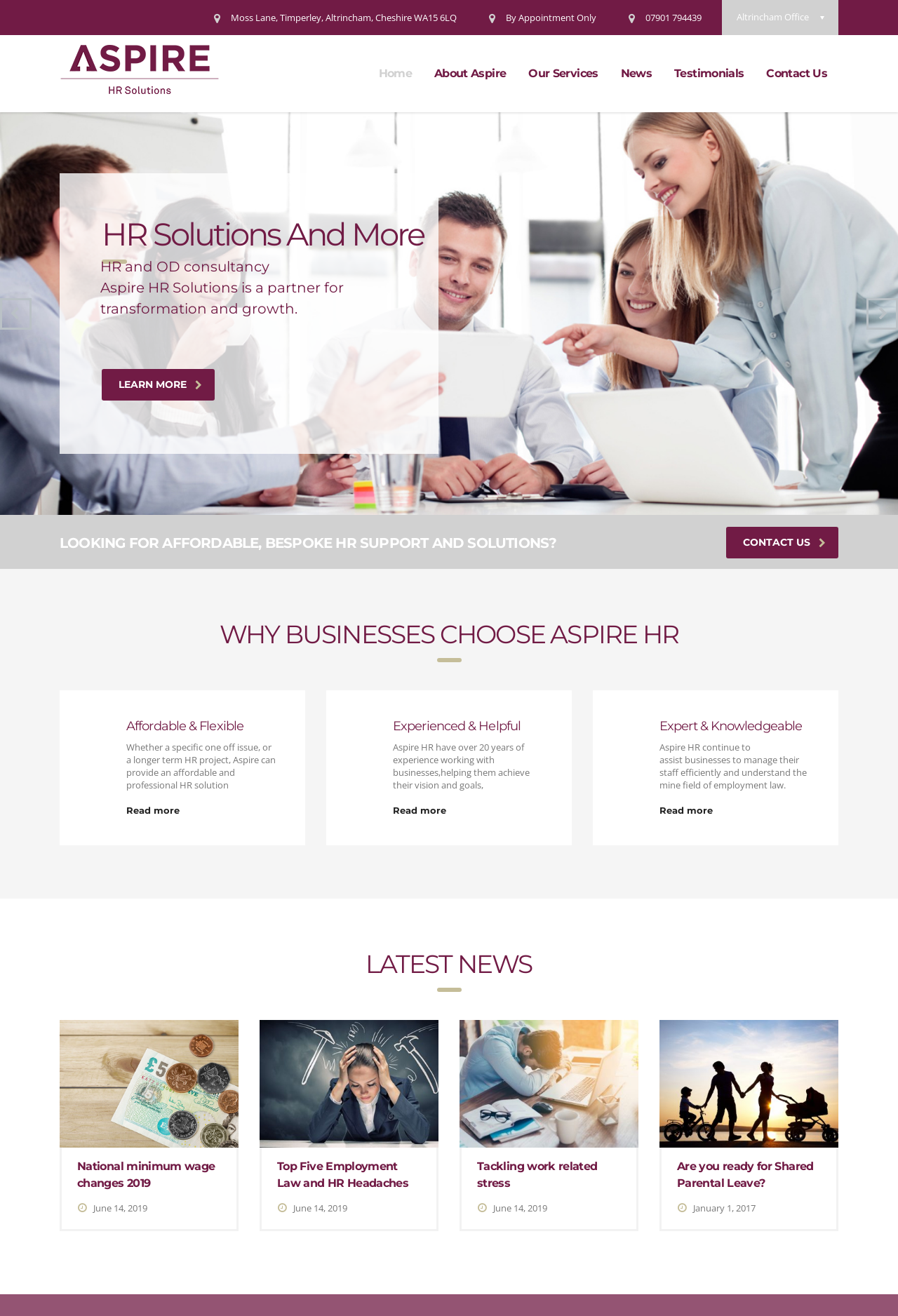Using the webpage screenshot, find the UI element described by National minimum wage changes 2019. Provide the bounding box coordinates in the format (top-left x, top-left y, bottom-right x, bottom-right y), ensuring all values are floating point numbers between 0 and 1.

[0.086, 0.881, 0.24, 0.904]